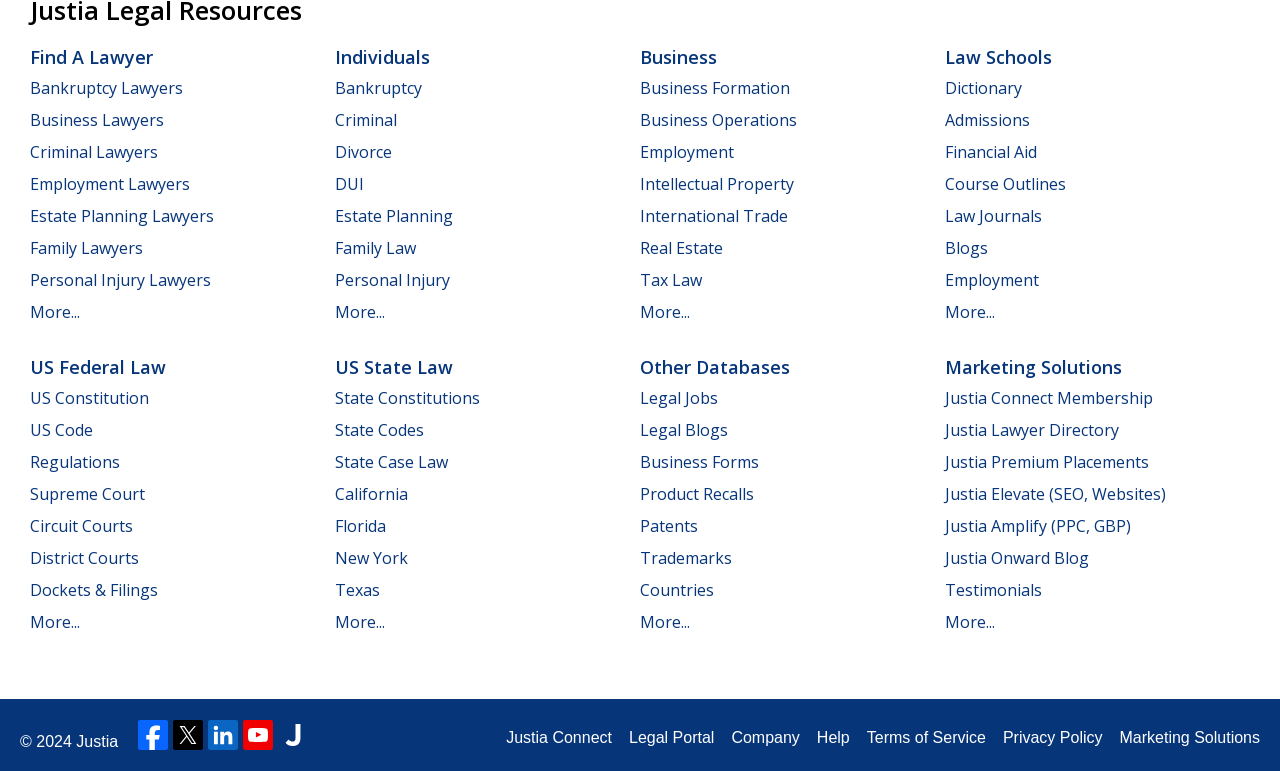Please give the bounding box coordinates of the area that should be clicked to fulfill the following instruction: "Learn about US Constitution". The coordinates should be in the format of four float numbers from 0 to 1, i.e., [left, top, right, bottom].

[0.023, 0.502, 0.116, 0.531]